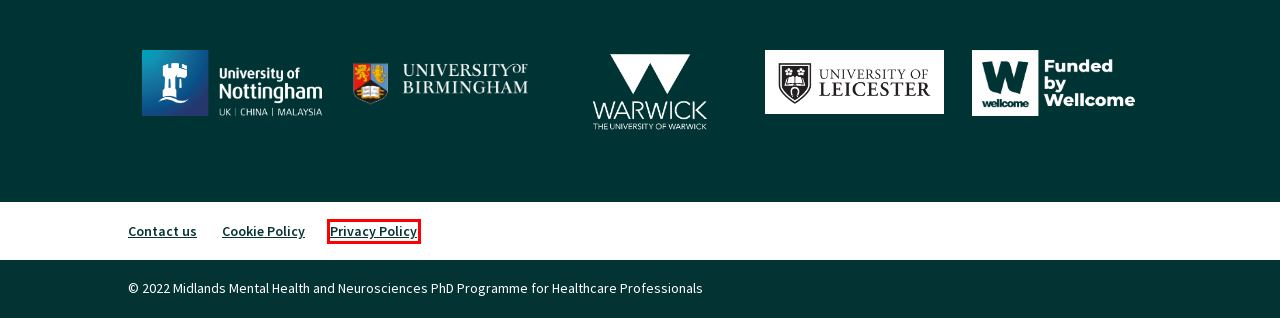Examine the screenshot of a webpage featuring a red bounding box and identify the best matching webpage description for the new page that results from clicking the element within the box. Here are the options:
A. Welcome to the University of Warwick
B. A Leading UK University | University of Leicester
C. University of Nottingham
D. Home - Midlands Mental Health and Neurosciences PhD Programme
E. Privacy - The University of Nottingham
F. Cookie Policy for University of Nottingham - The University of Nottingham
G. A leading global university - University of Birmingham
H. Home | Wellcome

E